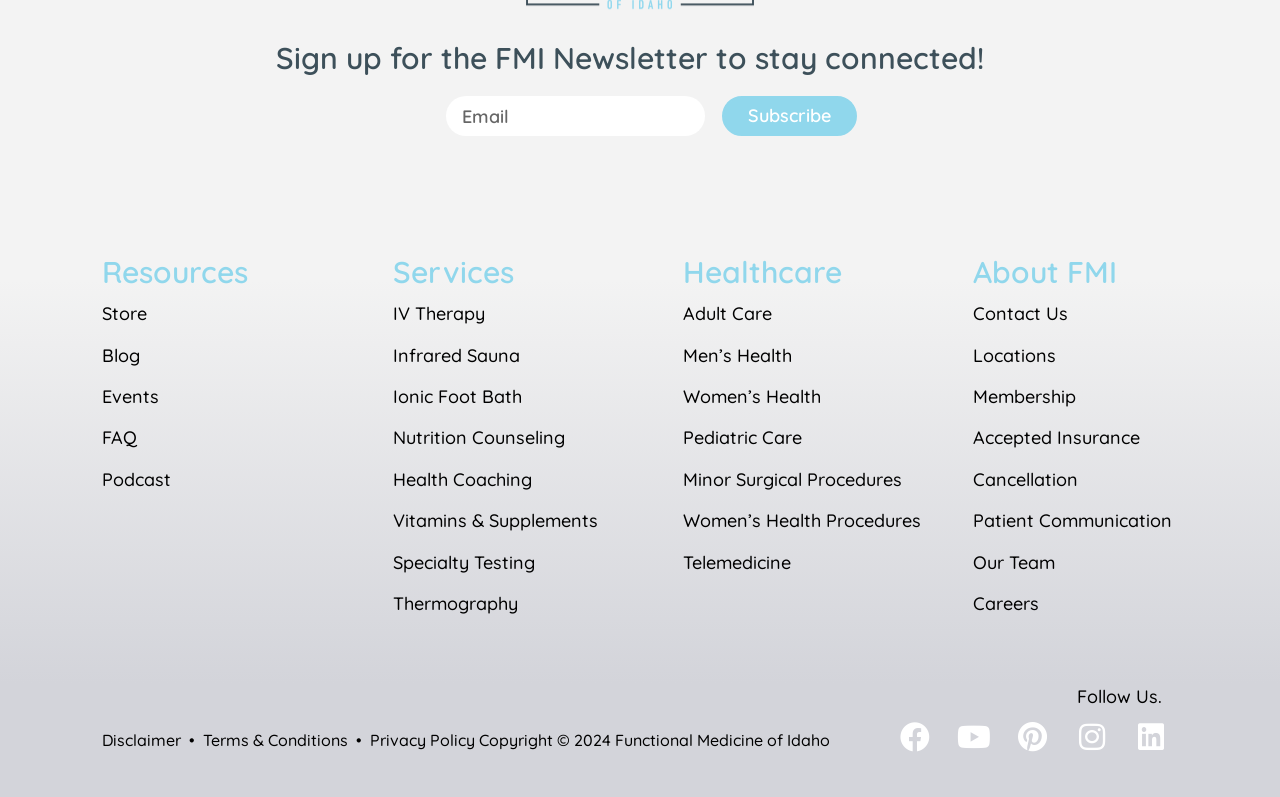Determine the bounding box coordinates of the clickable element to complete this instruction: "Learn about IV Therapy". Provide the coordinates in the format of four float numbers between 0 and 1, [left, top, right, bottom].

[0.307, 0.379, 0.379, 0.408]